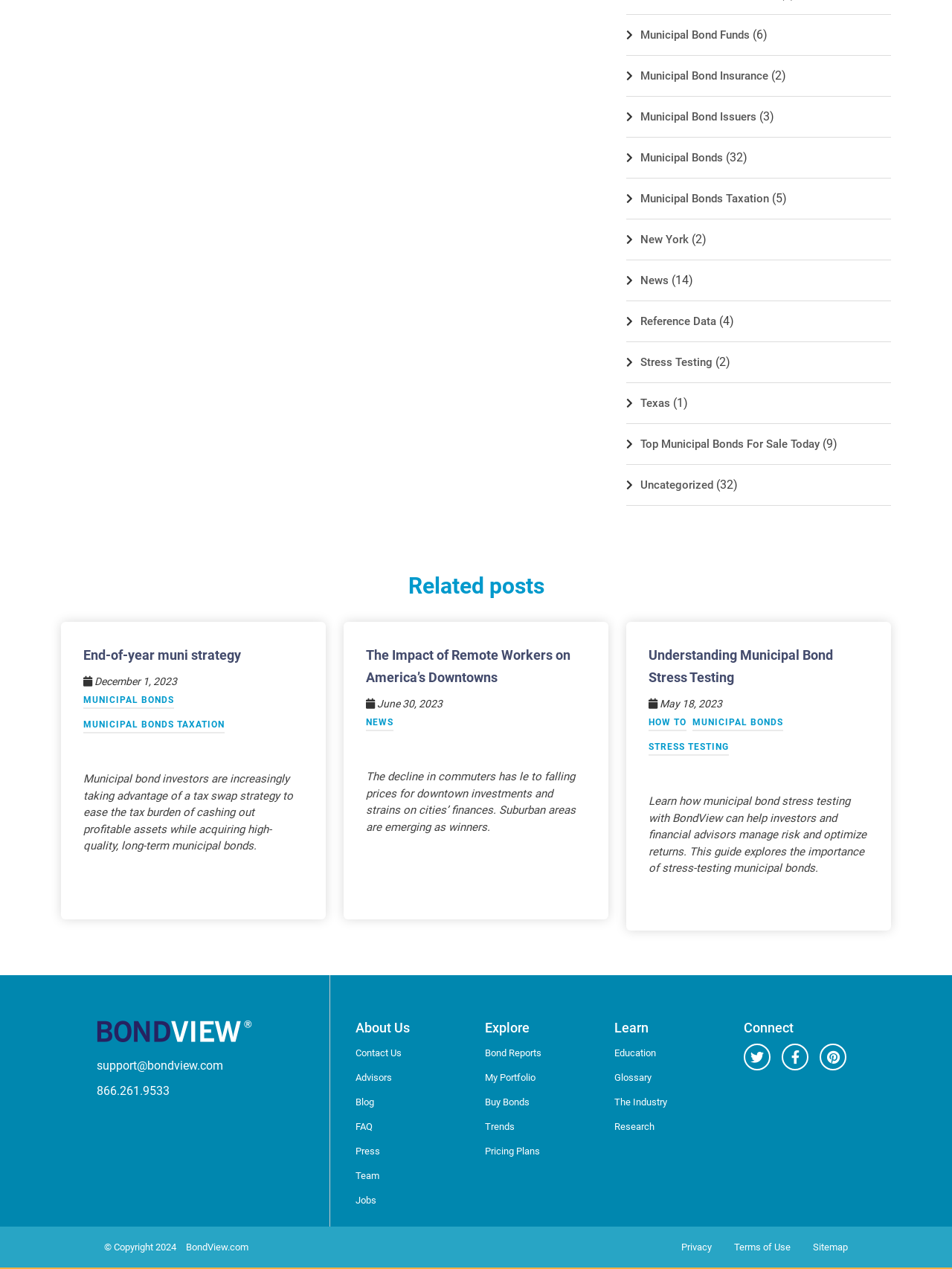Locate the bounding box coordinates of the segment that needs to be clicked to meet this instruction: "Click on Municipal Bond Funds".

[0.673, 0.022, 0.788, 0.033]